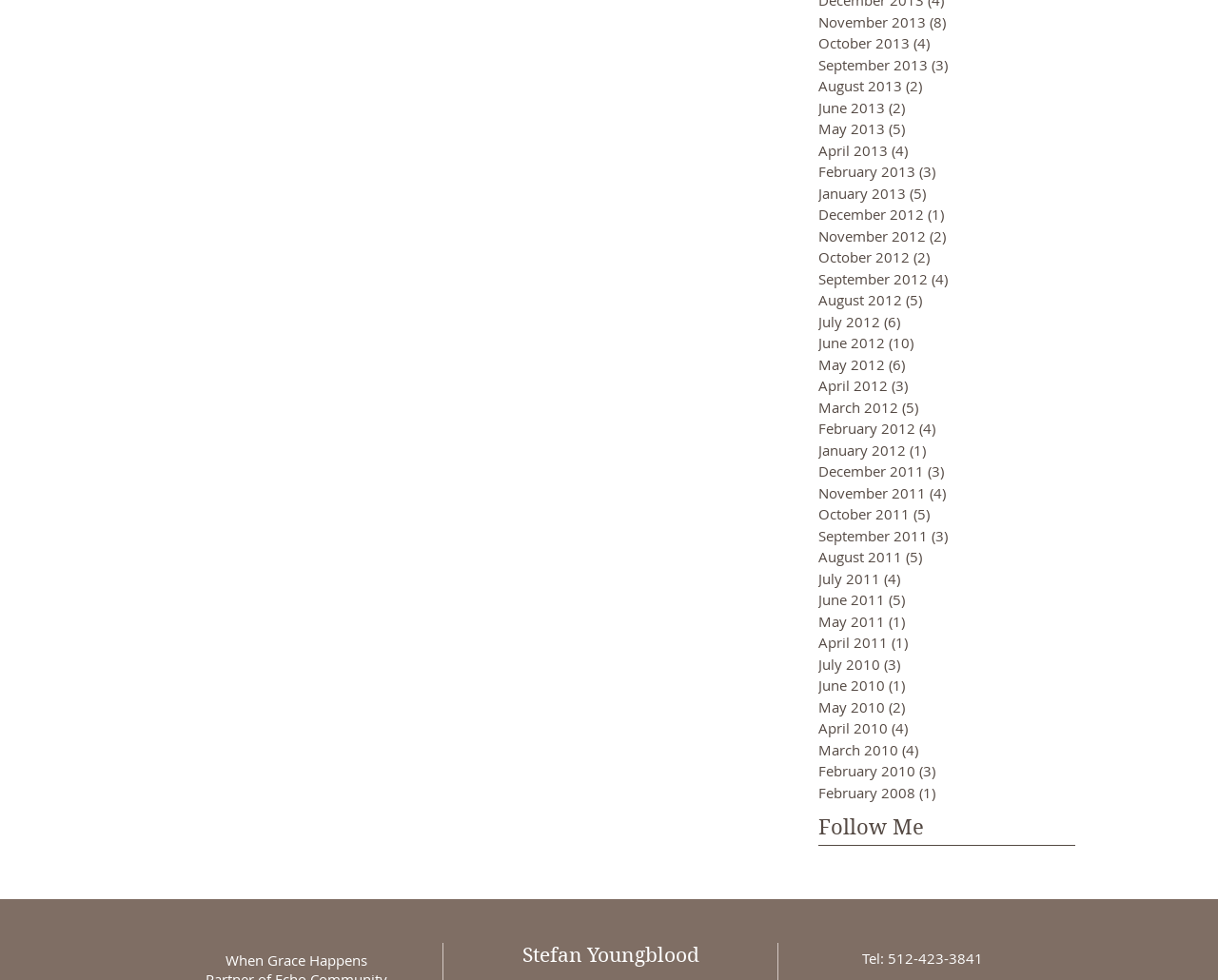Give a one-word or phrase response to the following question: How many social media icons are there?

4